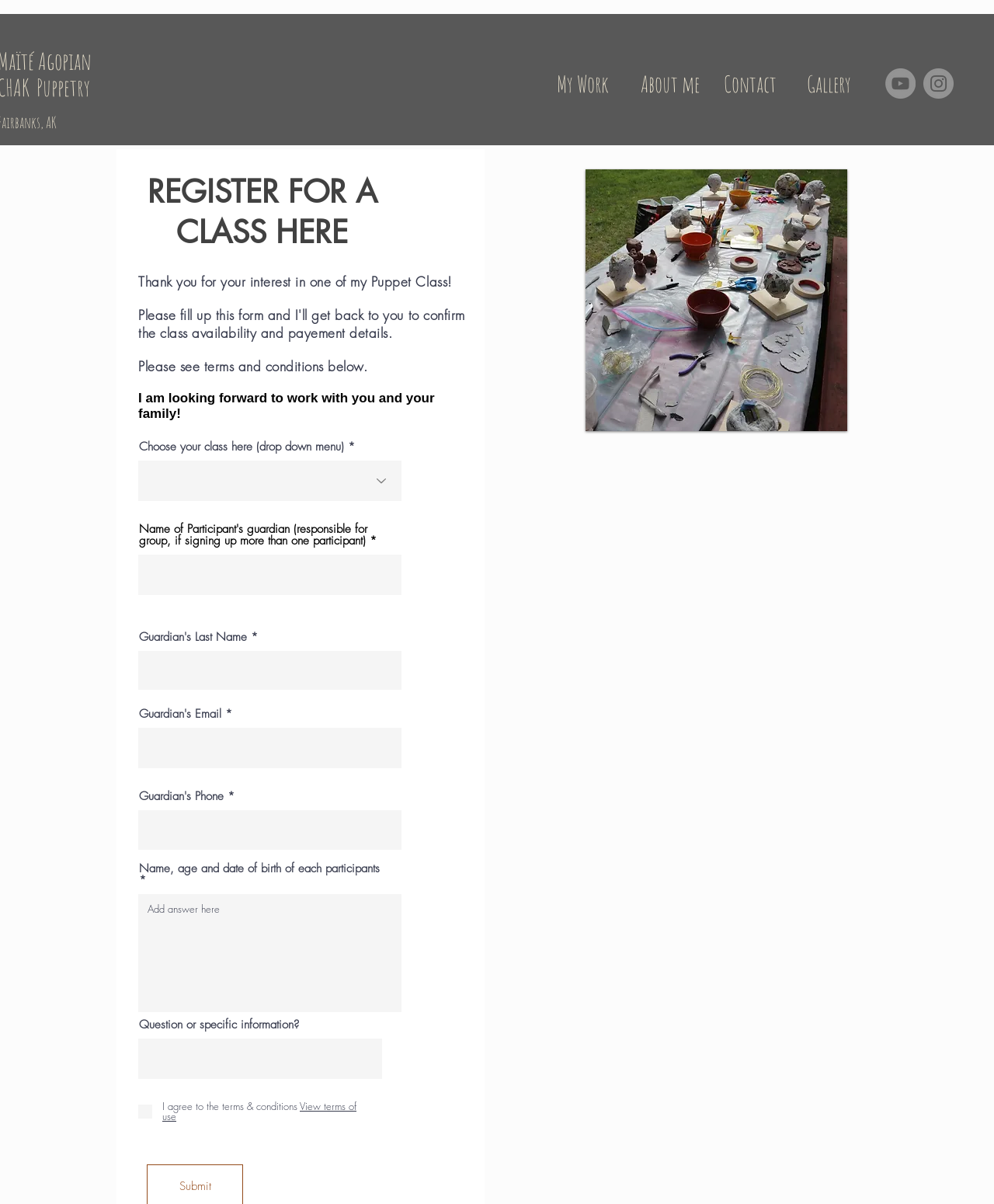What information is required to register for a class?
Examine the webpage screenshot and provide an in-depth answer to the question.

To register for a class, the user is required to provide their name, email, phone number, and other information such as the name, age, and date of birth of each participant. This information is collected through a series of text boxes and a checkbox to agree to the terms and conditions.